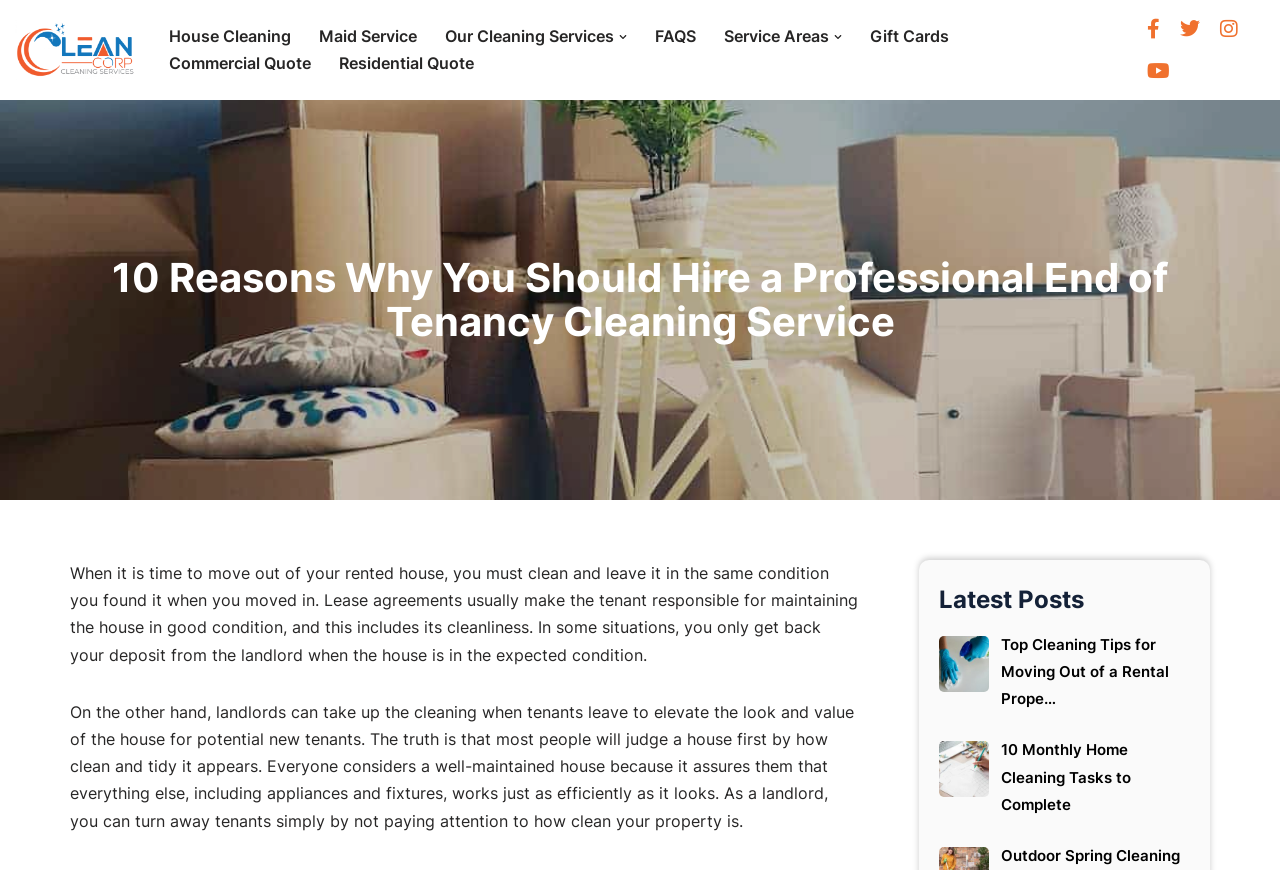Produce a meticulous description of the webpage.

The webpage is about the importance of hiring a professional end of tenancy cleaning service. At the top, there is a link to skip to the content and a logo of "Clean Corp" with a link to "Maid & Cleaning Service Atlanta Atlanta Cleaning Service". Below this, there is a navigation menu with links to various services such as "House Cleaning", "Maid Service", "Our Cleaning Services", "FAQS", "Service Areas", "Gift Cards", "Commercial Quote", and "Residential Quote". 

On the top right corner, there are social media links represented by icons. 

The main content of the webpage is an article titled "10 Reasons Why You Should Hire a Professional End of Tenancy Cleaning Service". The article explains the importance of cleaning a rented house before moving out, as it is usually a requirement in lease agreements. It also mentions that landlords can benefit from hiring a cleaning service to attract new tenants. 

Below the article, there is a section titled "Latest Posts" with links to two blog posts: "Top Cleaning Tips for Moving Out of a Rental Property" and "10 Monthly Home Cleaning Tasks to Complete". Each post has a corresponding image.